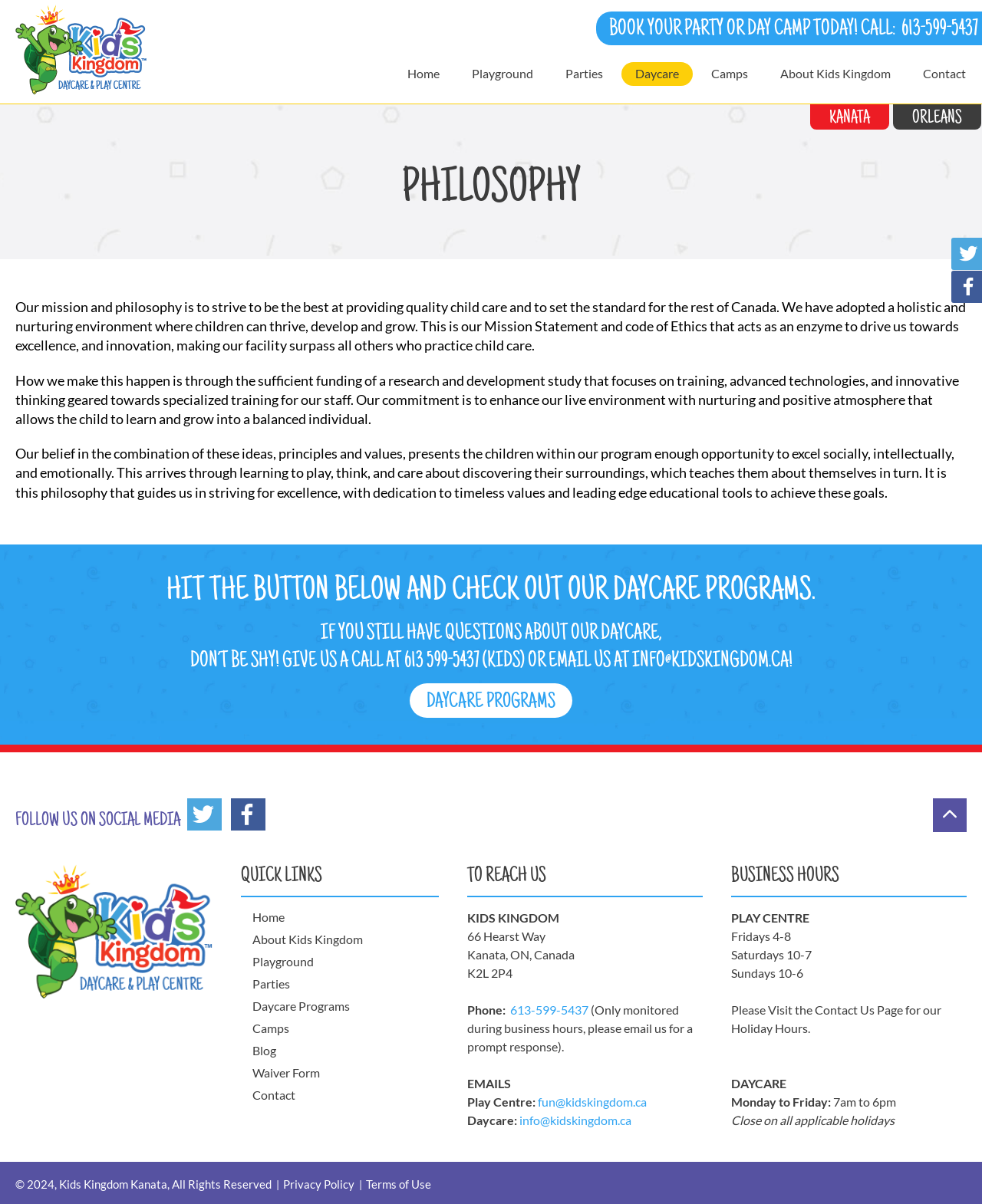What is the email address for daycare inquiries?
Please elaborate on the answer to the question with detailed information.

The email address for daycare inquiries is mentioned in the 'EMAILS' section of the webpage, which states that the email address is info@kidskingdom.ca.